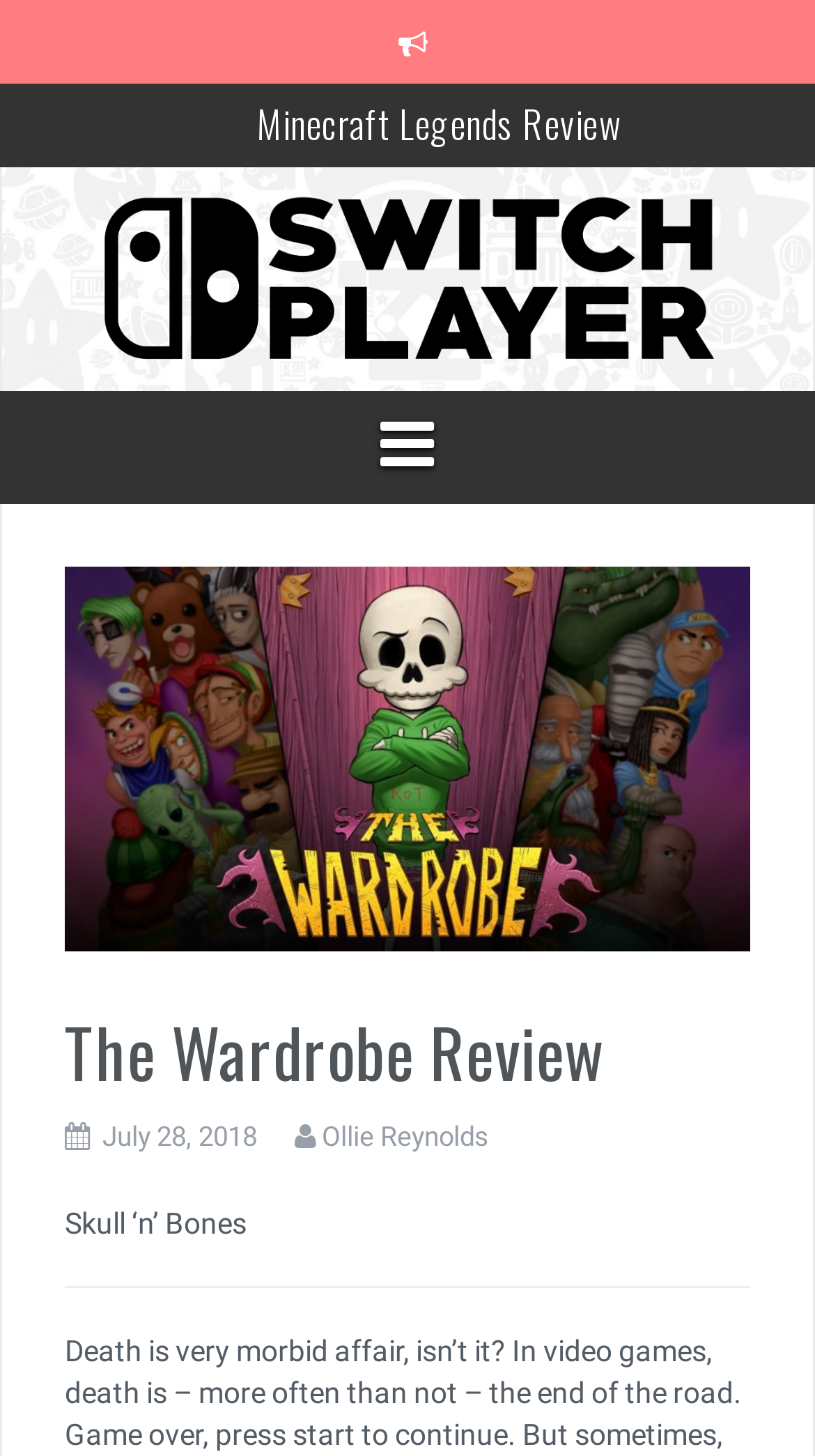Determine the bounding box coordinates of the clickable region to carry out the instruction: "Read the review by Ollie Reynolds".

[0.395, 0.77, 0.6, 0.792]